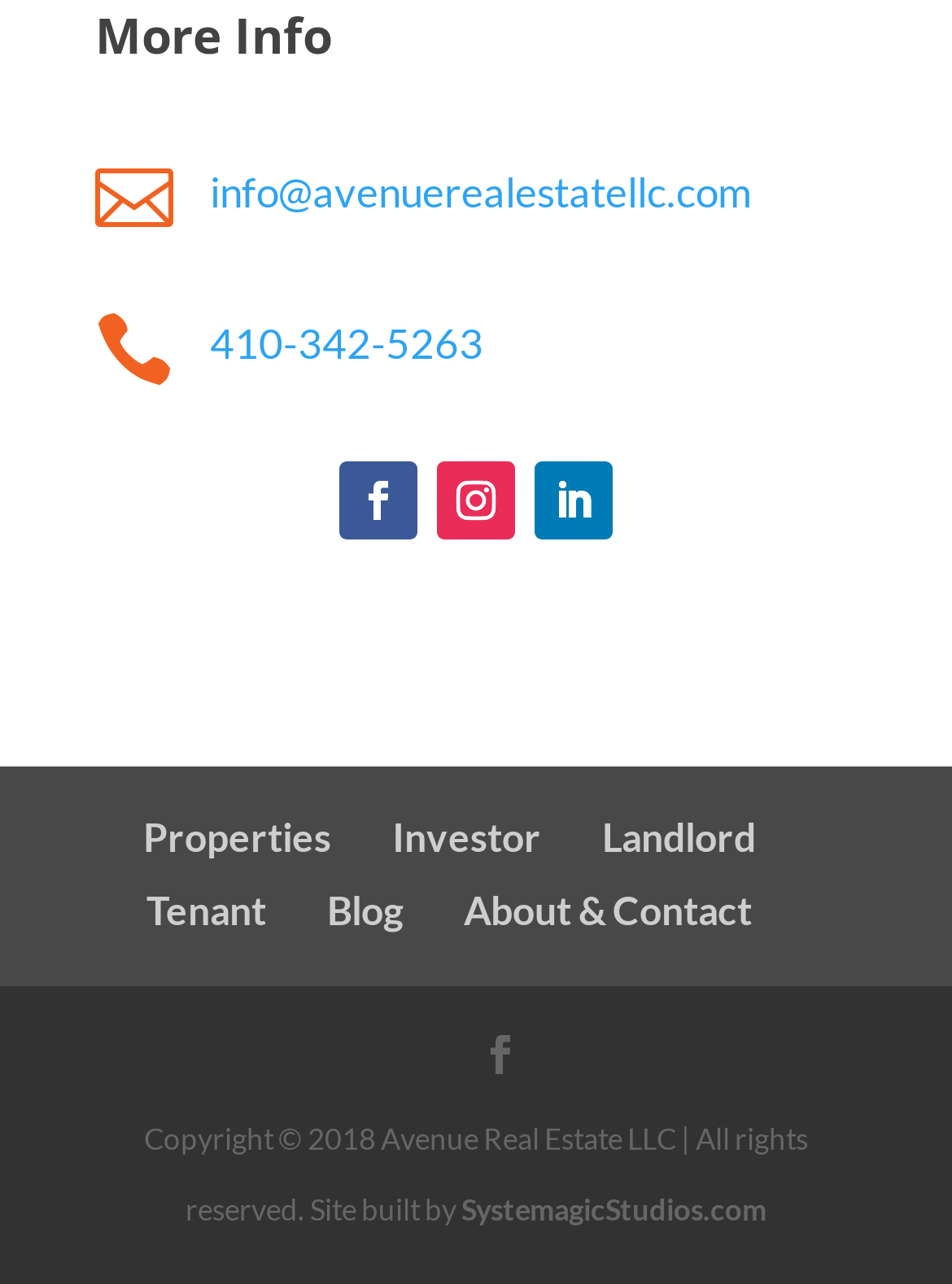Please provide the bounding box coordinates for the element that needs to be clicked to perform the instruction: "Call 410-342-5263 for more information". The coordinates must consist of four float numbers between 0 and 1, formatted as [left, top, right, bottom].

[0.221, 0.244, 0.508, 0.284]